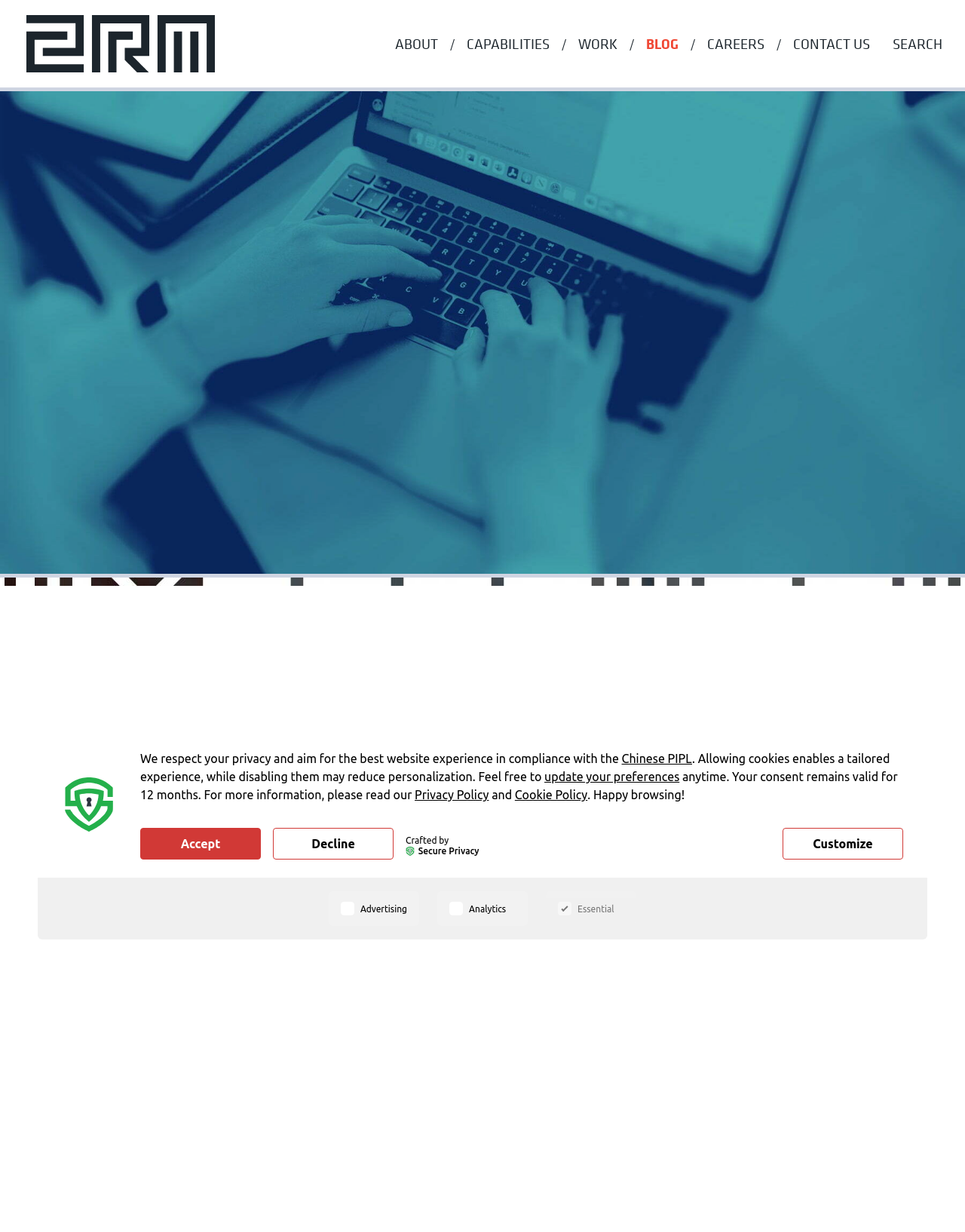Identify the bounding box coordinates necessary to click and complete the given instruction: "Explore the 'About' page".

[0.398, 0.014, 0.466, 0.057]